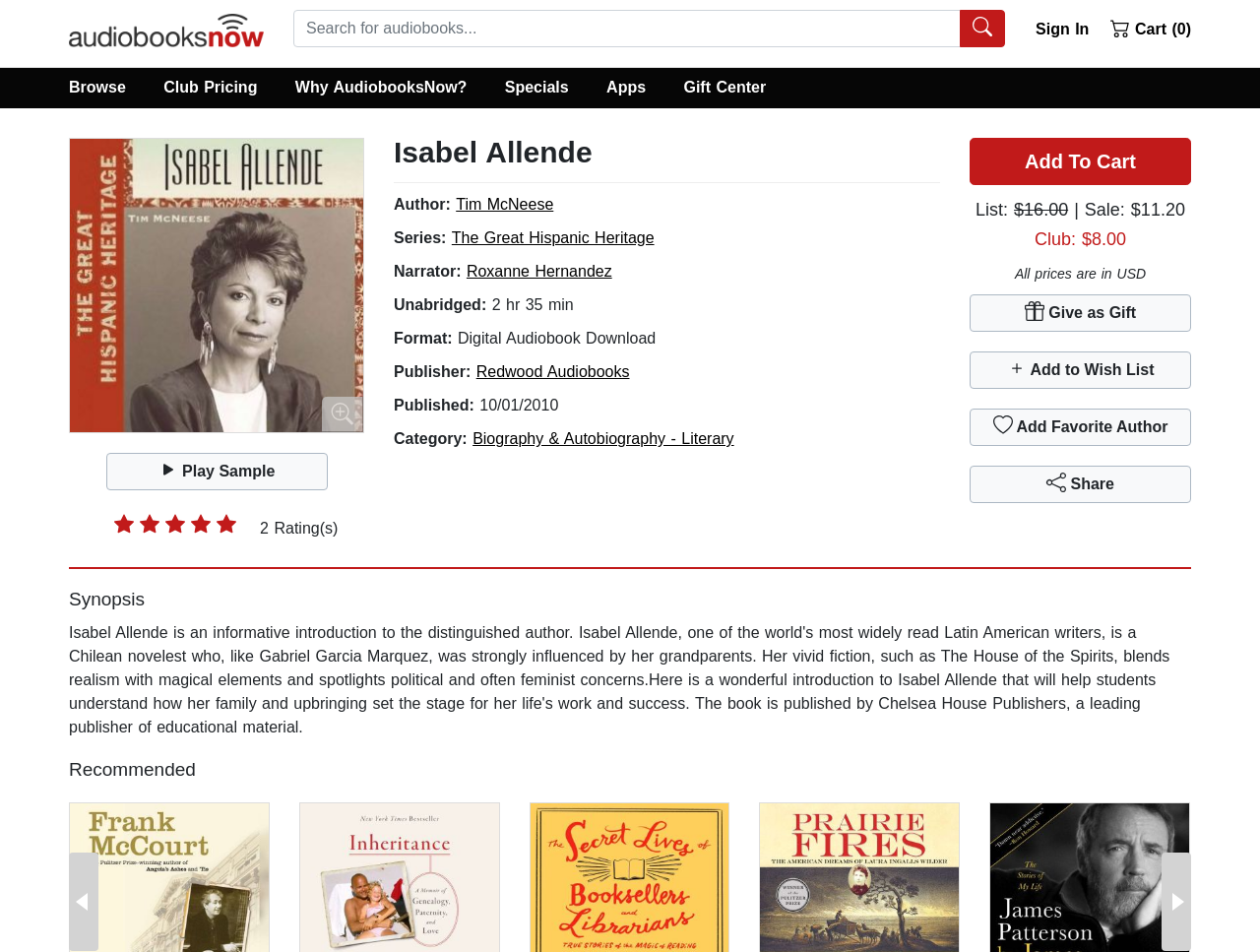How much does the audiobook cost?
Refer to the image and answer the question using a single word or phrase.

$16.00